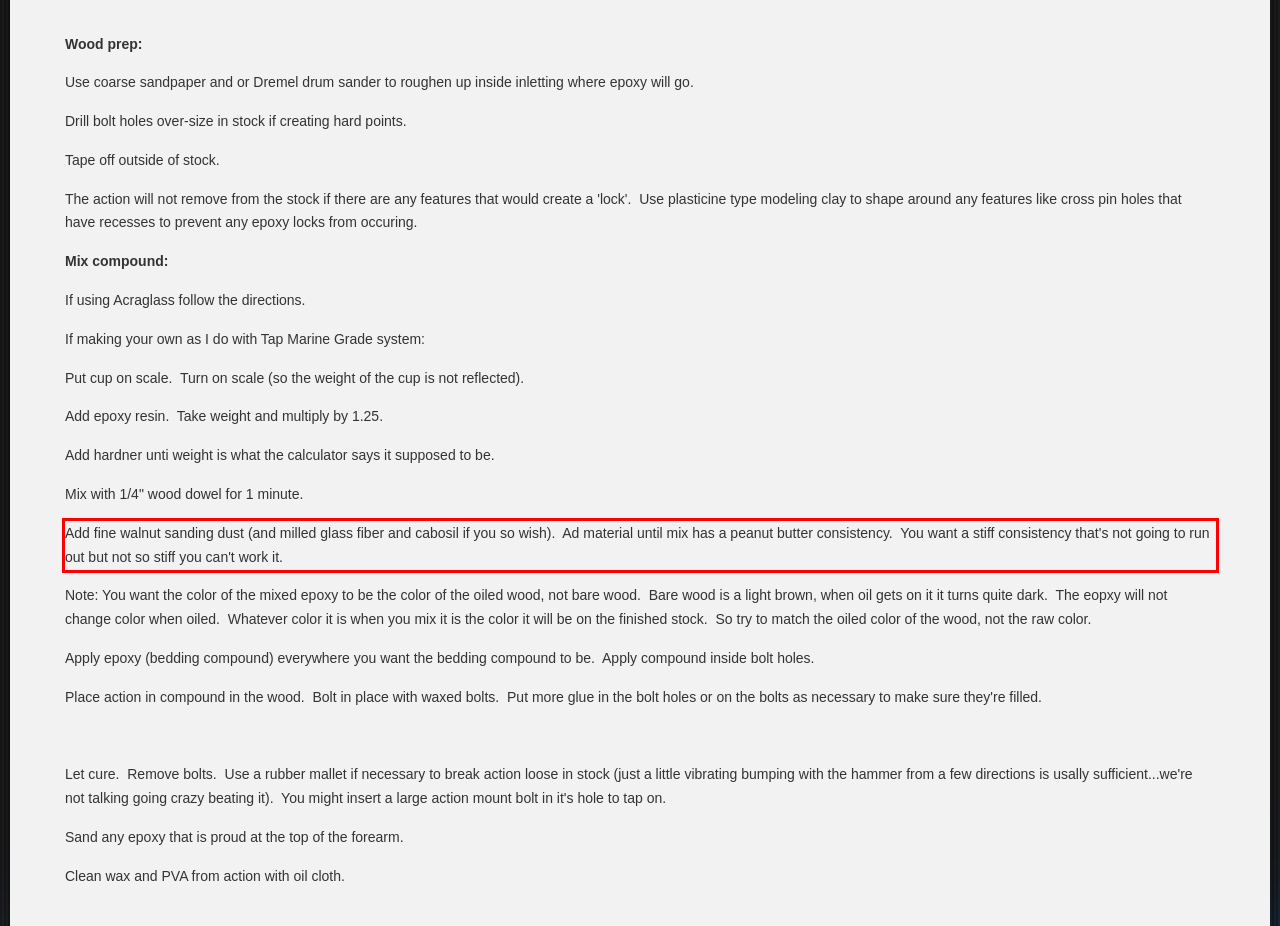Please look at the webpage screenshot and extract the text enclosed by the red bounding box.

Add fine walnut sanding dust (and milled glass fiber and cabosil if you so wish). Ad material until mix has a peanut butter consistency. You want a stiff consistency that's not going to run out but not so stiff you can't work it.